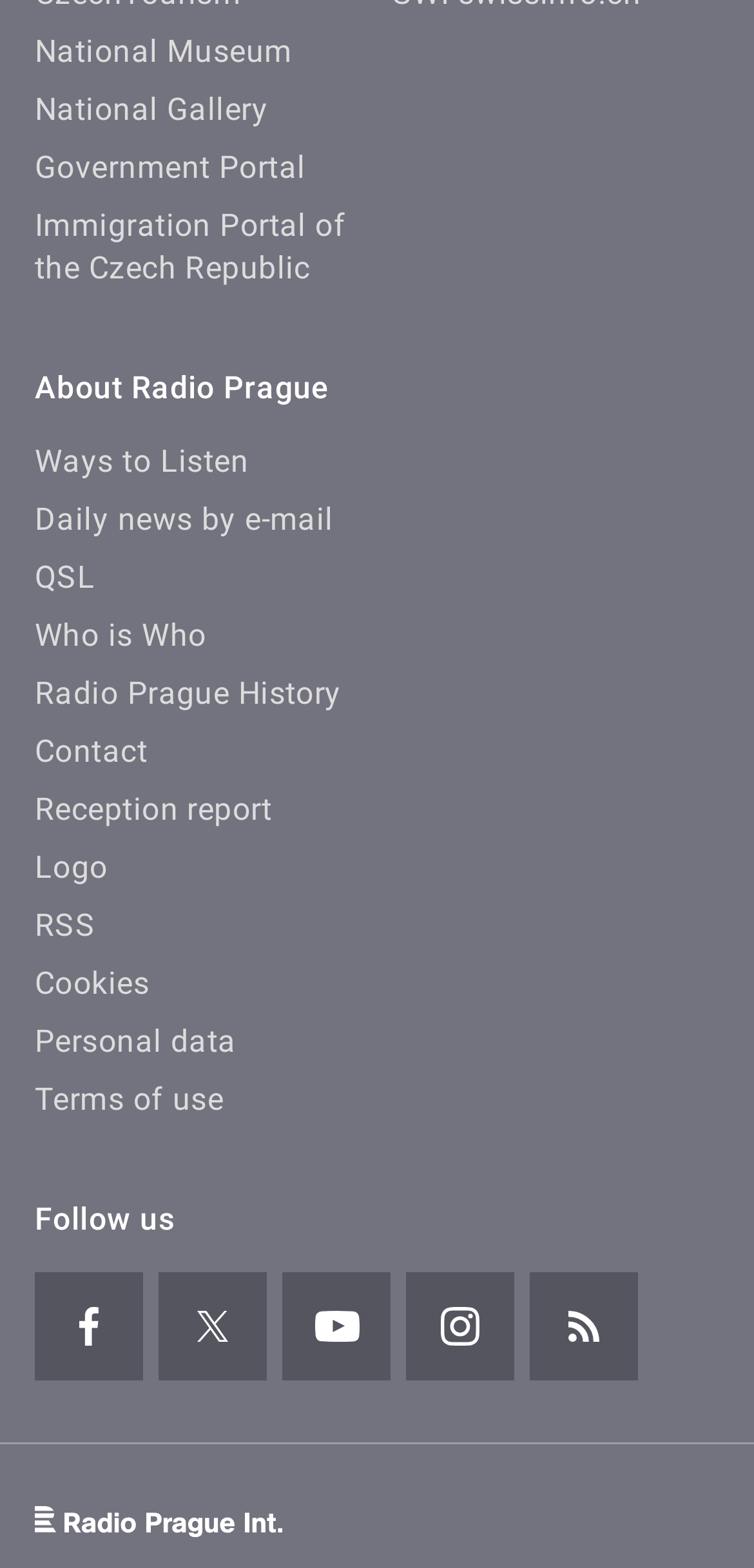Please identify the bounding box coordinates of the element's region that should be clicked to execute the following instruction: "Click the 'Go Online and Get Benefited' link". The bounding box coordinates must be four float numbers between 0 and 1, i.e., [left, top, right, bottom].

None